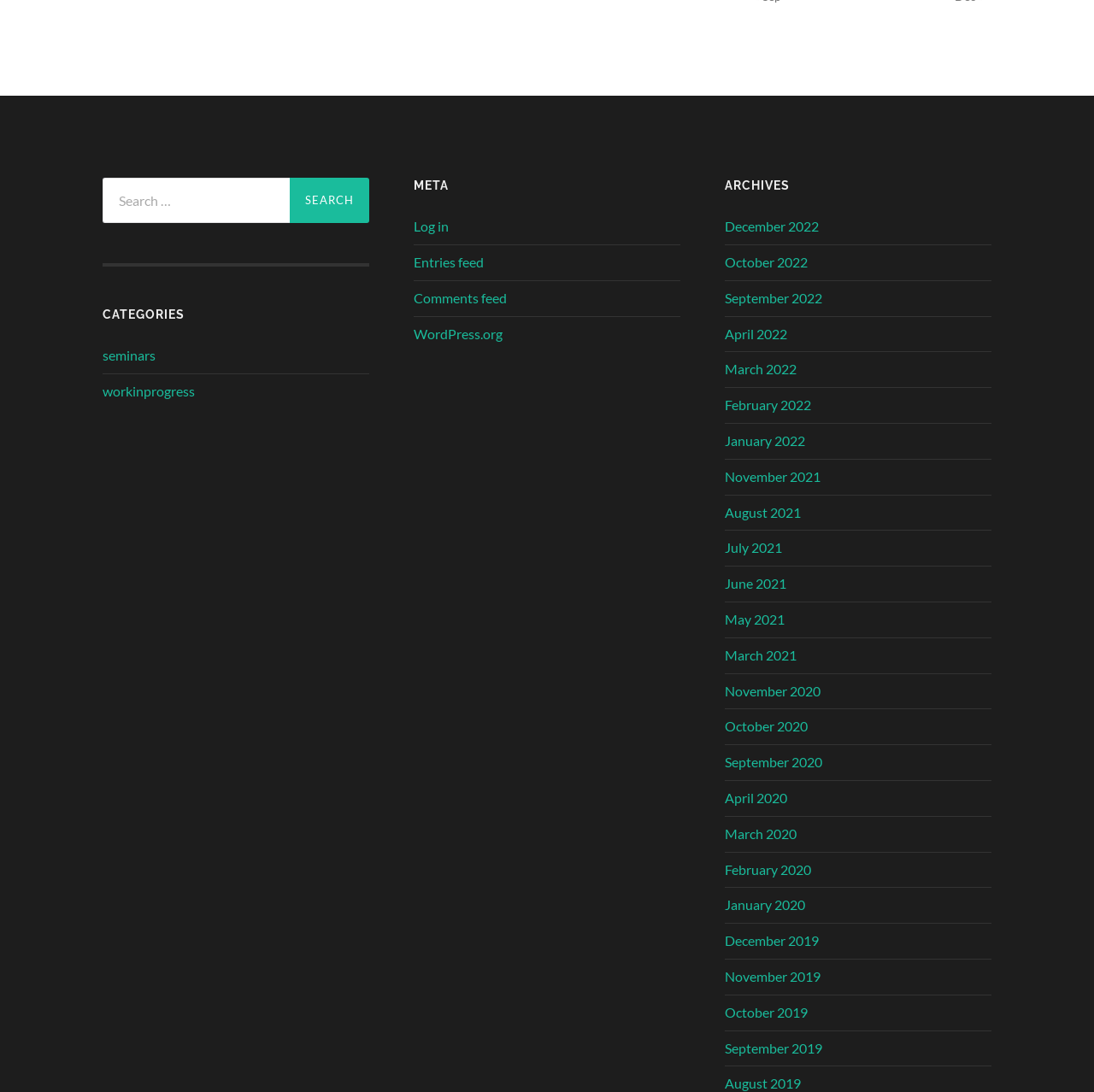Find the bounding box coordinates of the clickable region needed to perform the following instruction: "View seminars". The coordinates should be provided as four float numbers between 0 and 1, i.e., [left, top, right, bottom].

[0.094, 0.318, 0.142, 0.332]